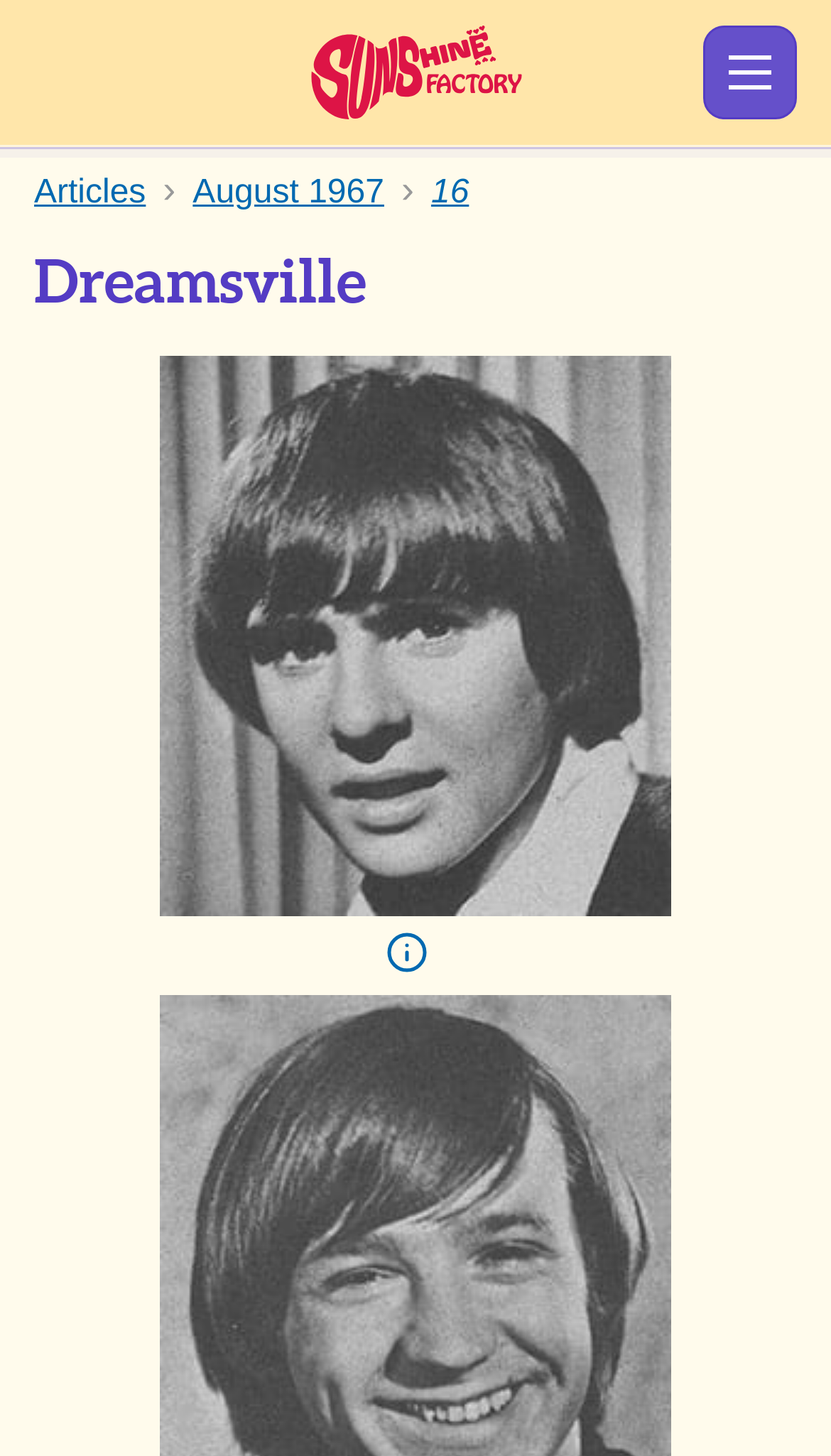Give a detailed overview of the webpage's appearance and contents.

The webpage appears to be a fan site dedicated to the Monkees, specifically focused on Davy Jones. At the top of the page, there is a header section that spans the entire width, containing a link to the "Sunshine Factory" and a button to show a menu. 

Below the header, there are three links aligned horizontally, labeled "Articles", "August 1967", and "16". 

Further down, there is a large heading that reads "Dreamsville", taking up most of the width of the page. 

The main content of the page features a prominent figure, which is an image of Davy Jones, accompanied by a link to his name. The image is positioned near the top-left of the content area and takes up a significant portion of the page. 

Below the image, there is a figure caption with a link labeled "Info". The caption and link are positioned near the bottom of the image. 

The overall content of the page seems to be focused on Davy Jones, with a personalized message and autographed picture mentioned in the meta description, suggesting that the page may be dedicated to a specific fan's experience or encounter with the celebrity.